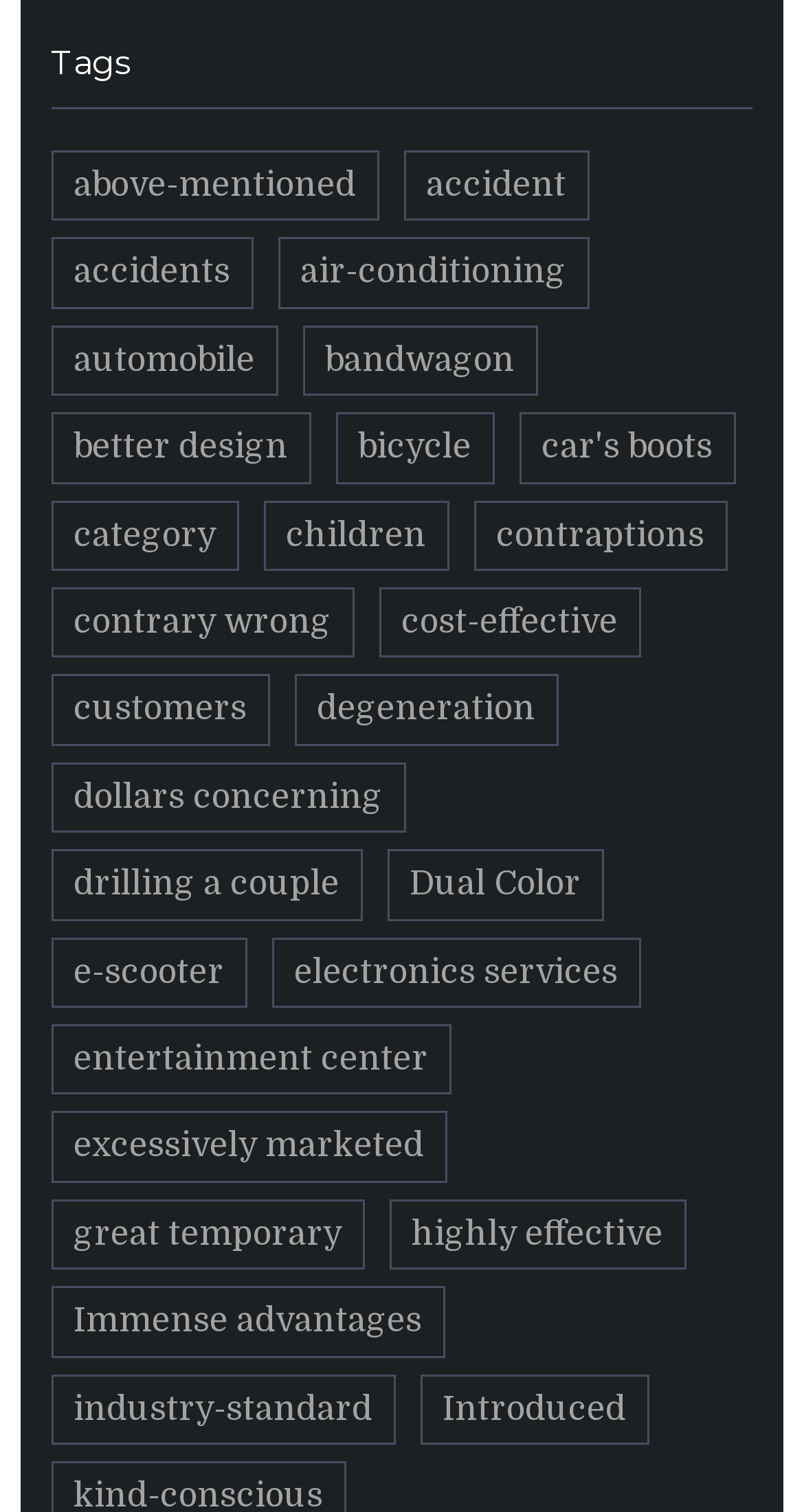Please identify the bounding box coordinates of the clickable region that I should interact with to perform the following instruction: "read about 'cost-effective' solutions". The coordinates should be expressed as four float numbers between 0 and 1, i.e., [left, top, right, bottom].

[0.471, 0.388, 0.797, 0.435]